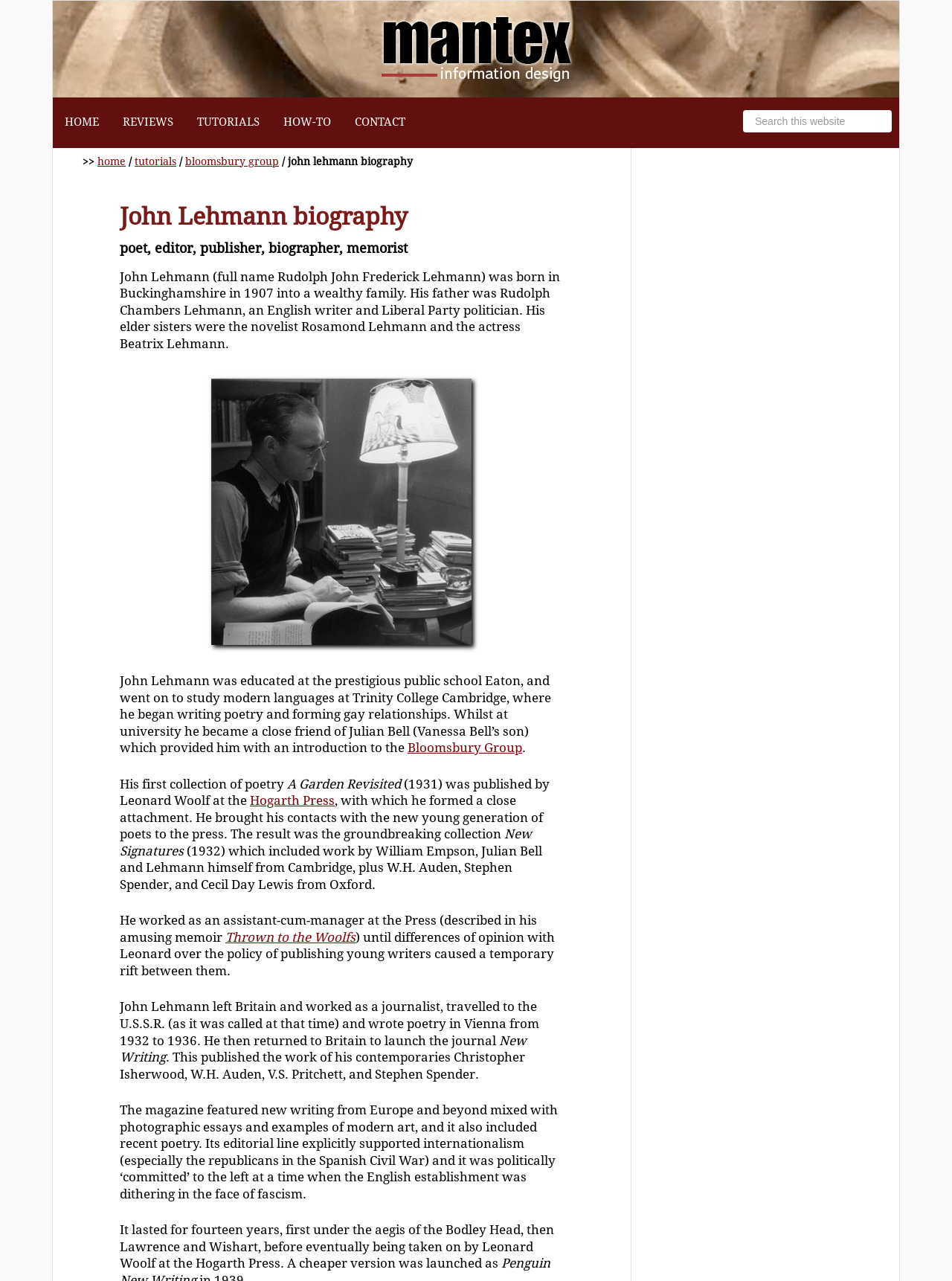What is John Lehmann's full name?
Based on the screenshot, give a detailed explanation to answer the question.

According to the webpage, John Lehmann's full name is mentioned in the text as 'Rudolph John Frederick Lehmann', which is stated in the first paragraph of the biography.